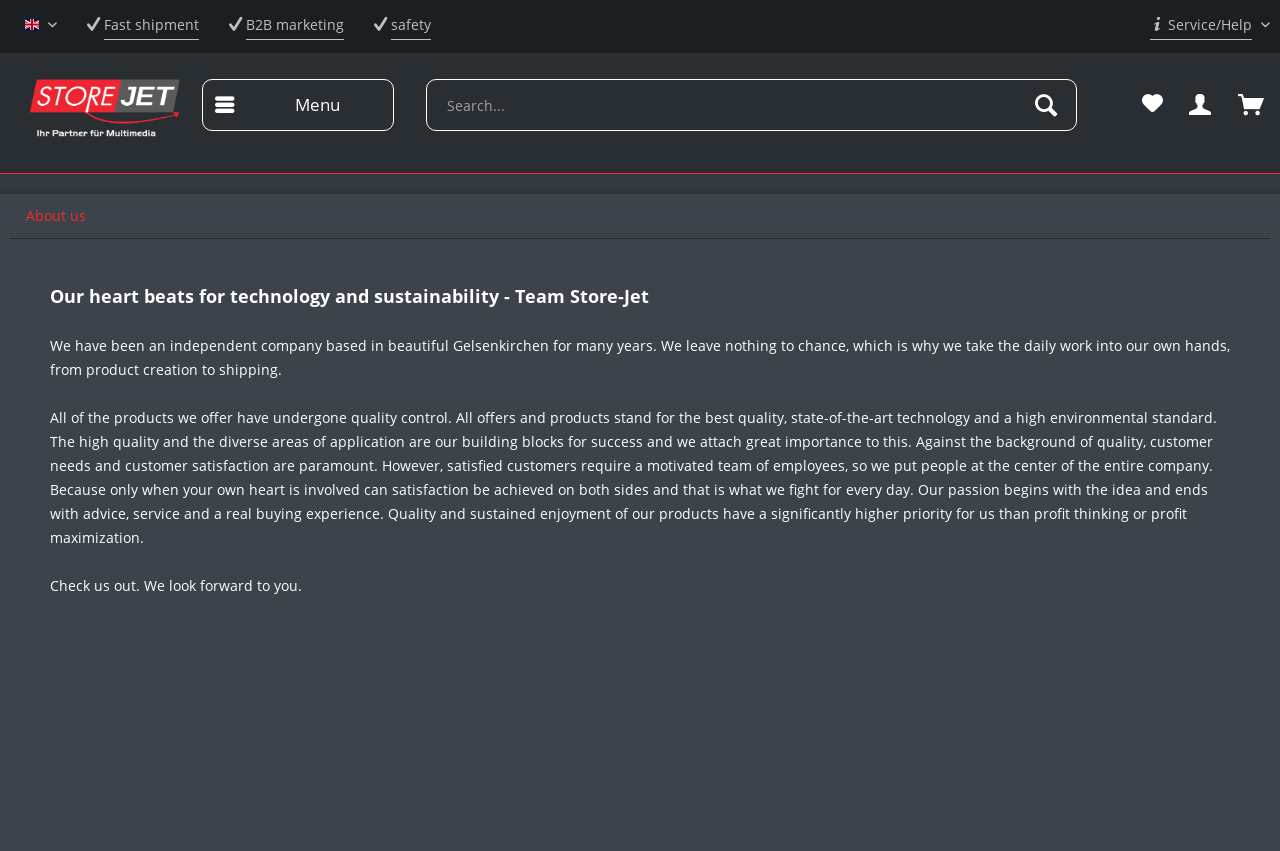Identify the bounding box coordinates for the region of the element that should be clicked to carry out the instruction: "Switch to homepage". The bounding box coordinates should be four float numbers between 0 and 1, i.e., [left, top, right, bottom].

[0.008, 0.081, 0.141, 0.175]